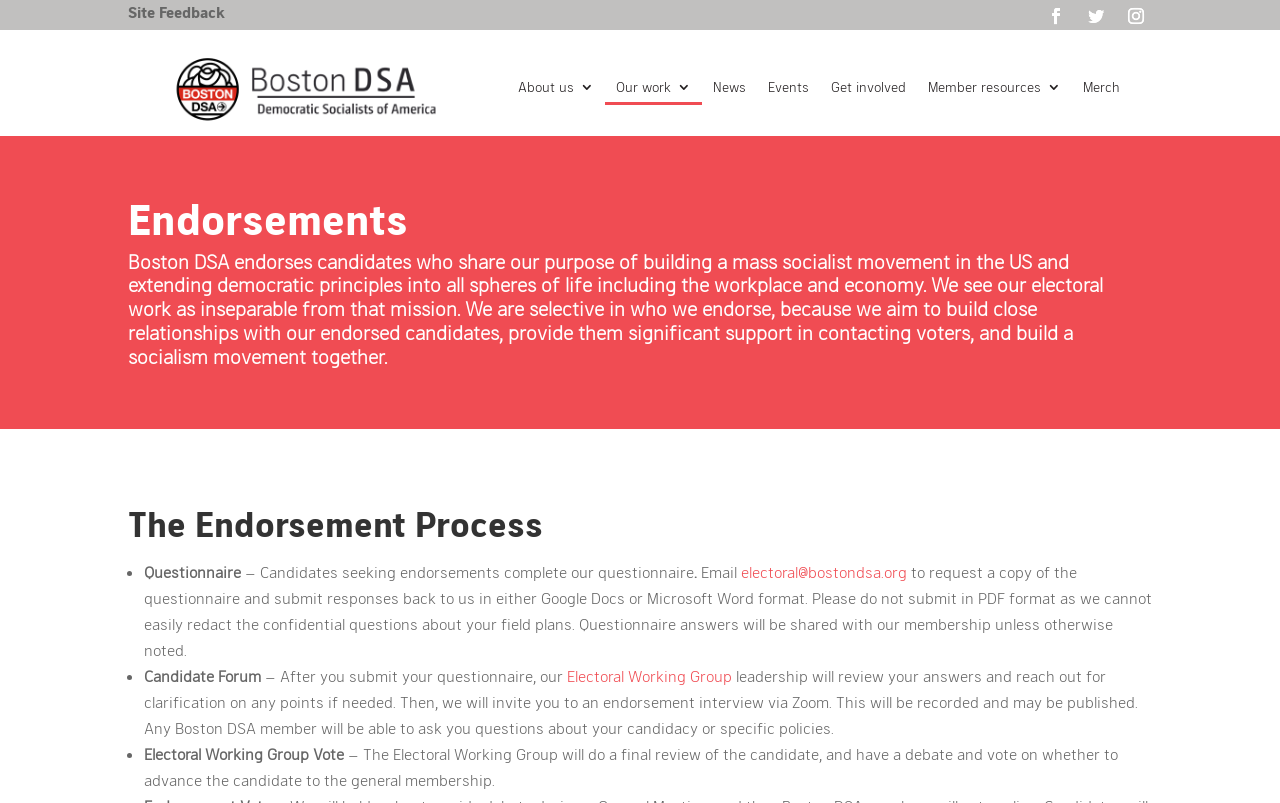Carefully observe the image and respond to the question with a detailed answer:
What happens after the Electoral Working Group reviews the candidate?

The webpage explains that after the Electoral Working Group reviews the candidate, they will have a debate and vote on whether to advance the candidate to the general membership for endorsement. This is the final step in the endorsement process before it goes to the general membership.